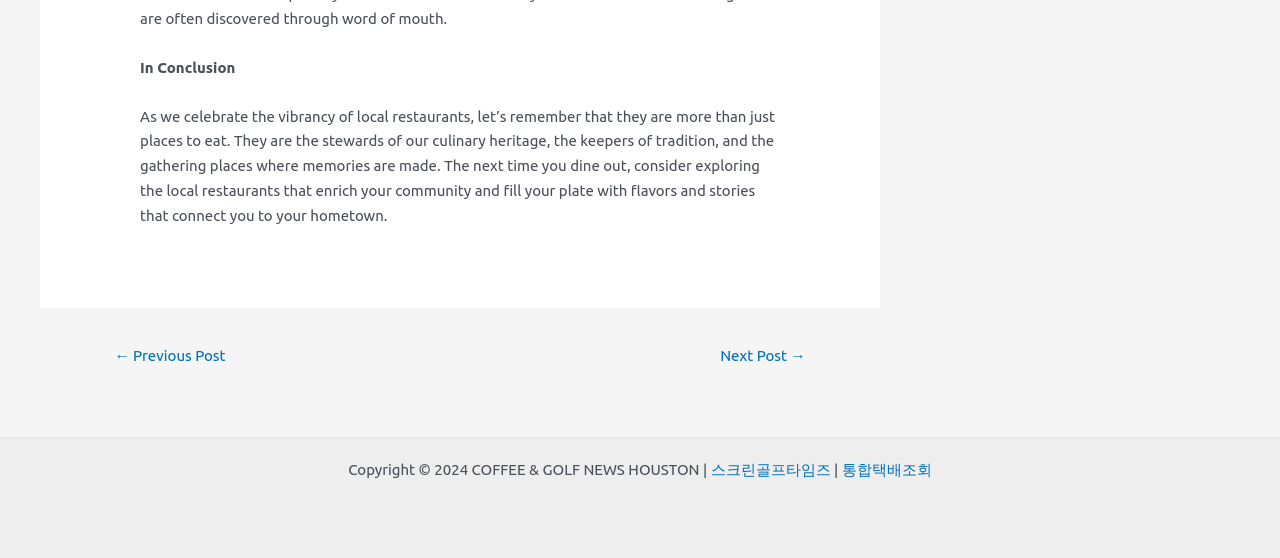Please provide a detailed answer to the question below by examining the image:
What is the name of the linked website?

One of the links at the bottom of the page is labeled '스크린골프타임즈', which appears to be the name of a linked website.